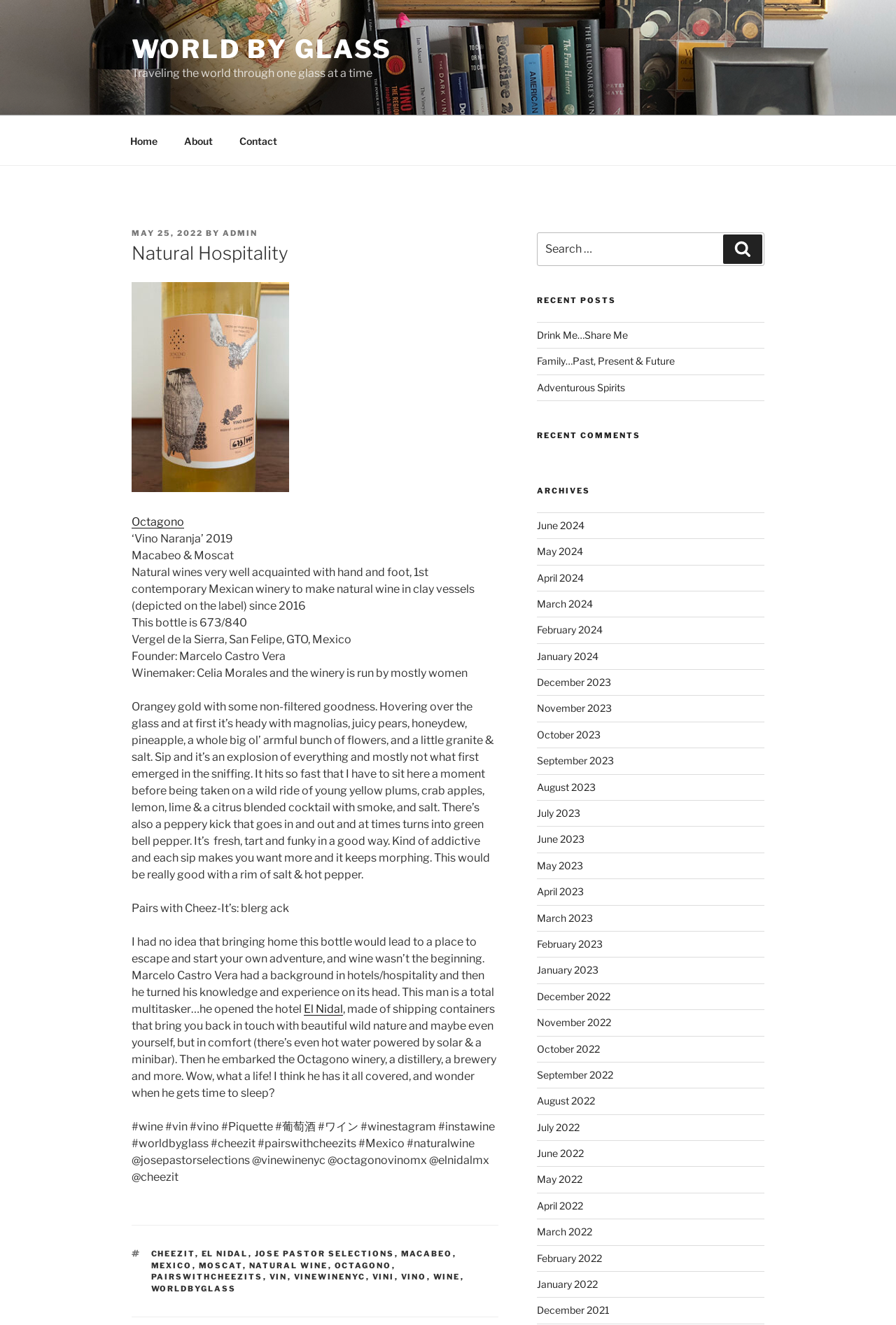Offer an extensive depiction of the webpage and its key elements.

This webpage is about a blog that focuses on wine, travel, and hospitality. At the top, there is a navigation menu with links to "Home", "About", and "Contact". Below the navigation menu, there is a large header image with the title "World By Glass" and a tagline "Traveling the world through one glass at a time".

The main content of the page is an article about a specific wine, "Vino Naranja" 2019, from the Octagono winery in Mexico. The article includes a description of the wine, its ingredients, and the winemaker. There are also several links to related topics, such as the winery, the hotel, and the founder.

To the right of the article, there is a sidebar with several sections. The first section is a search bar where users can search for specific topics. Below the search bar, there are links to recent posts, recent comments, and archives of past articles.

At the bottom of the page, there is a footer section with links to various tags, including wine-related terms, the winery, and the hotel. There are also links to social media platforms and a hashtag #worldbyglass.

Overall, the webpage has a clean and organized layout, with a focus on the article about the wine and related topics. The use of images and links adds visual interest and provides additional information for users.